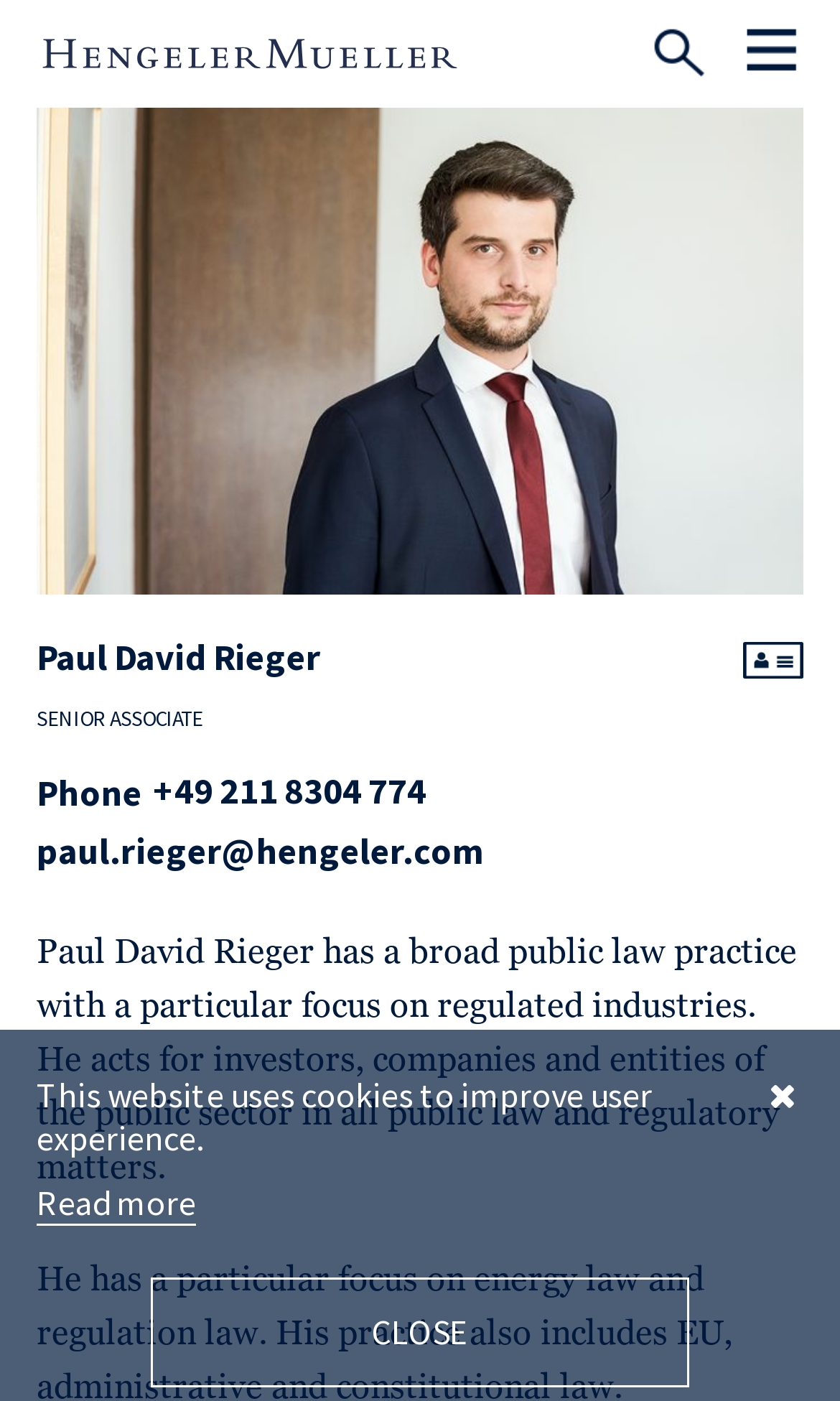Pinpoint the bounding box coordinates of the clickable element to carry out the following instruction: "Click the Hengeler Mueller Logo."

[0.044, 0.002, 0.551, 0.026]